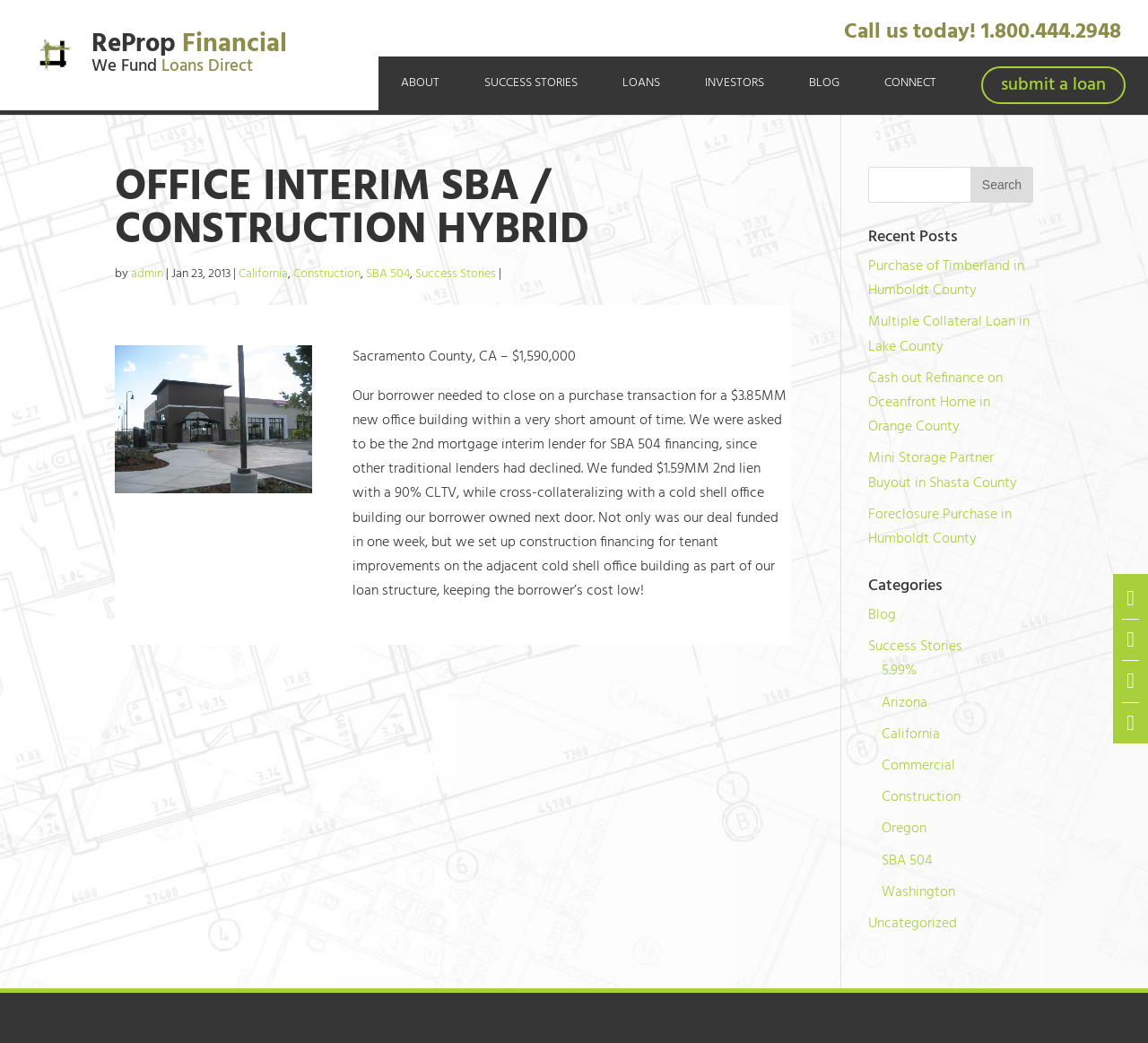Locate the bounding box of the UI element defined by this description: "parent_node: ReProp Financial". The coordinates should be given as four float numbers between 0 and 1, formatted as [left, top, right, bottom].

[0.02, 0.023, 0.077, 0.083]